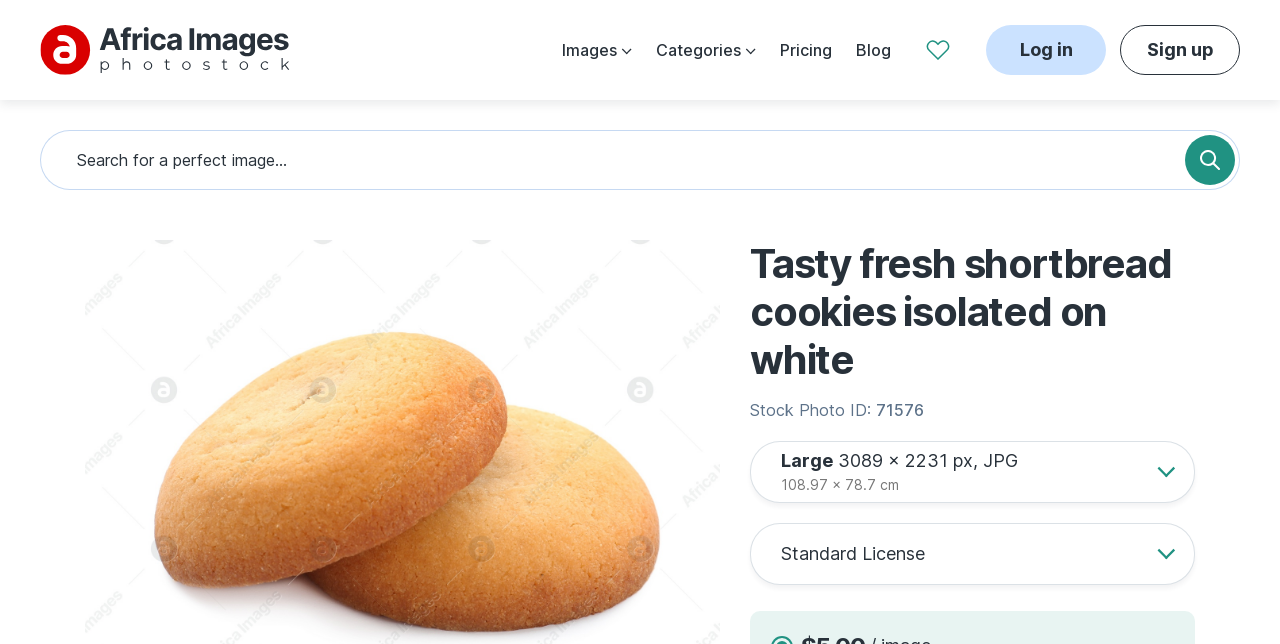Please provide a comprehensive answer to the question based on the screenshot: What is the purpose of the button 'Log in'?

The button 'Log in' is likely used to allow users to log in to their accounts, which can be inferred from its location and text content.